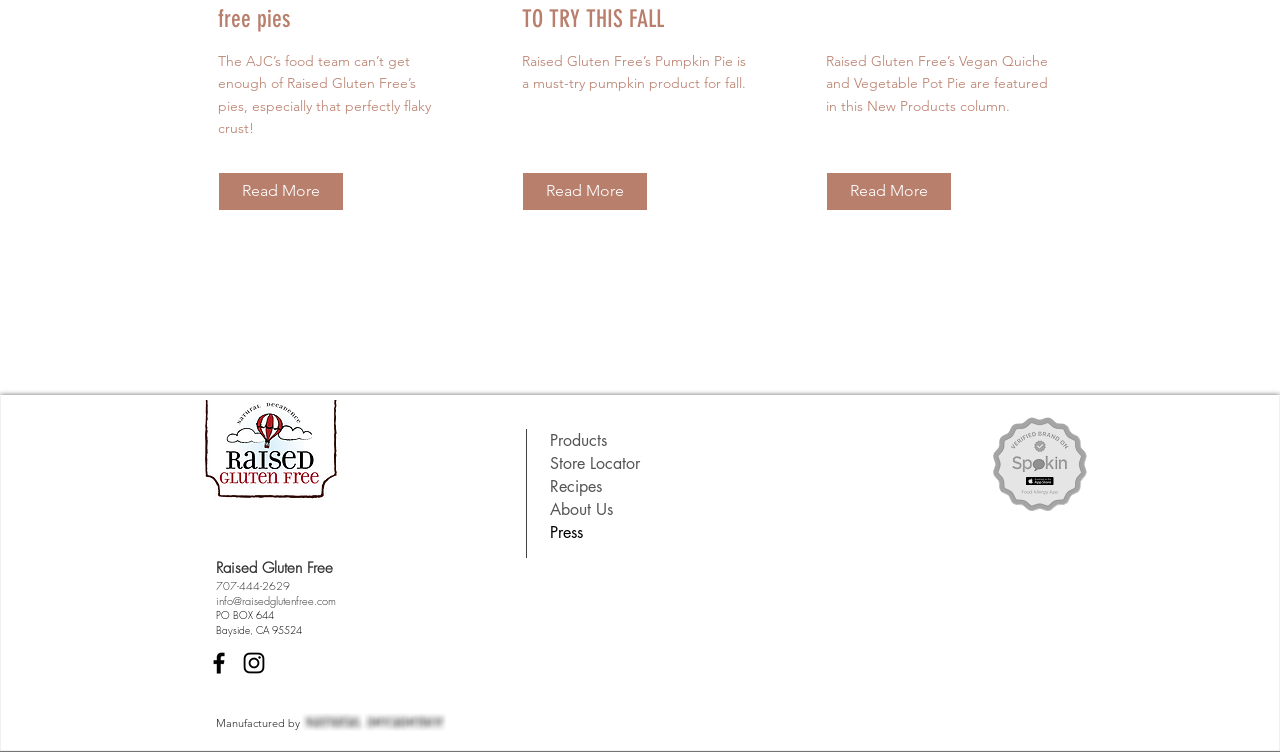Find the bounding box of the UI element described as: "About Us". The bounding box coordinates should be given as four float values between 0 and 1, i.e., [left, top, right, bottom].

[0.43, 0.663, 0.598, 0.693]